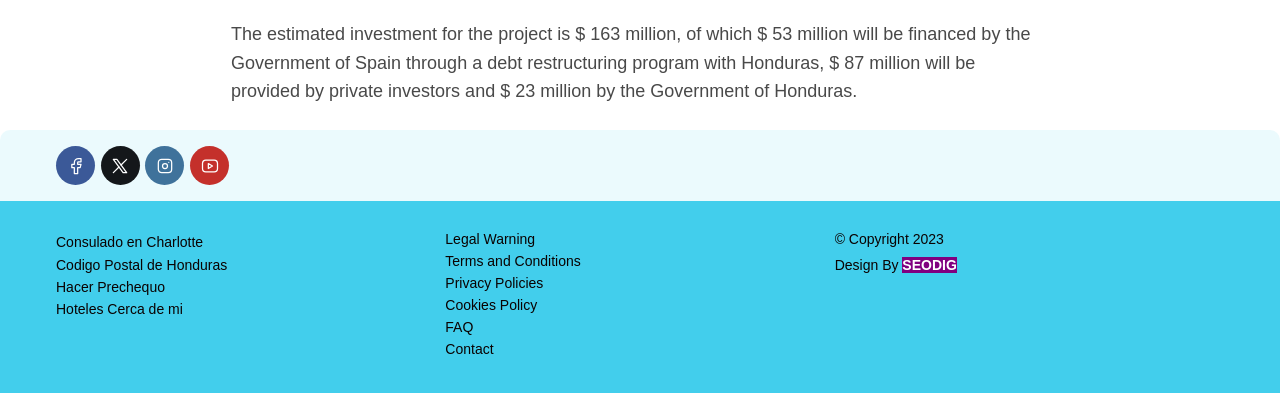Please identify the bounding box coordinates of the clickable area that will fulfill the following instruction: "Contact us". The coordinates should be in the format of four float numbers between 0 and 1, i.e., [left, top, right, bottom].

[0.348, 0.868, 0.386, 0.909]